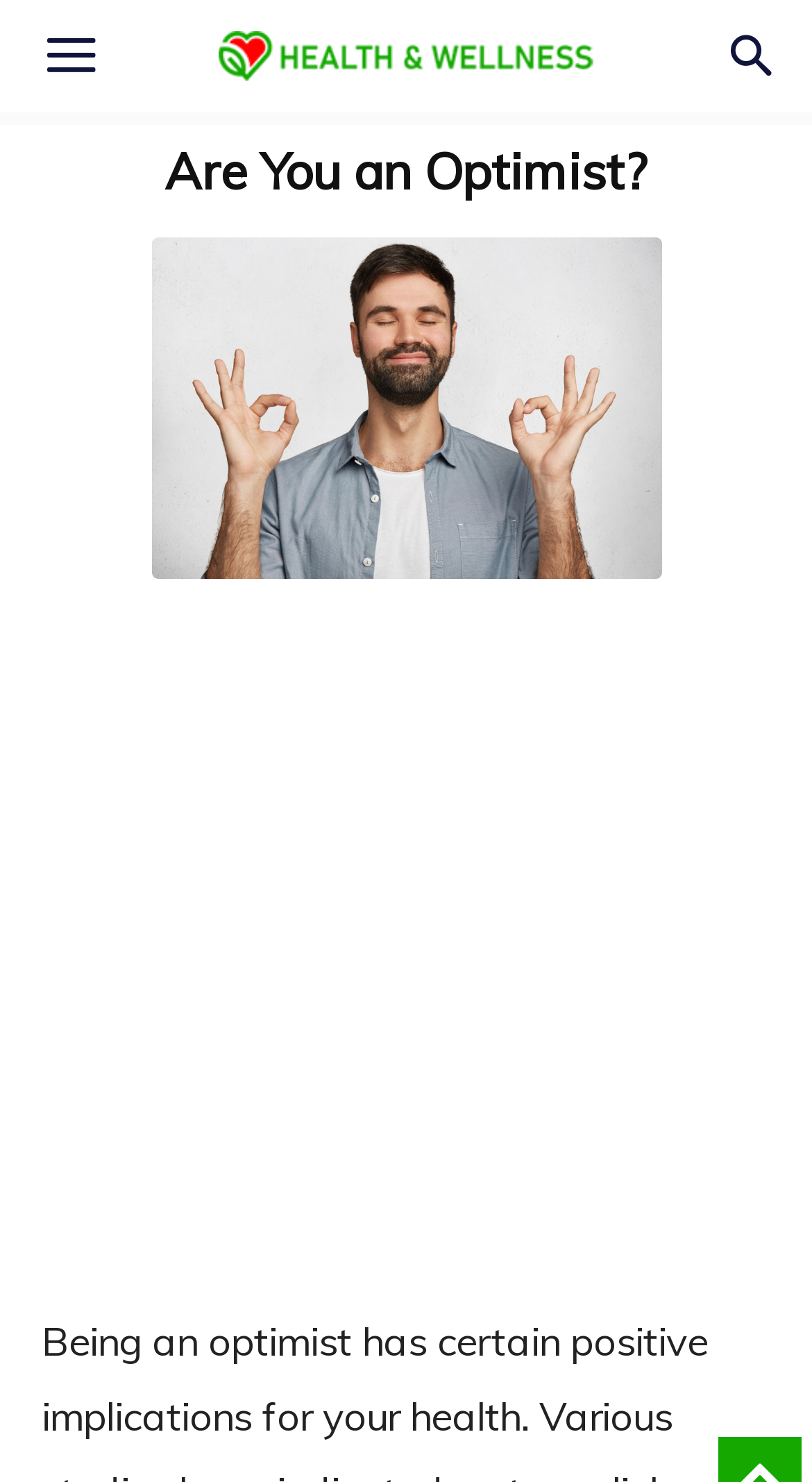Identify the bounding box of the UI element described as follows: "Josiah Li". Provide the coordinates as four float numbers in the range of 0 to 1 [left, top, right, bottom].

None